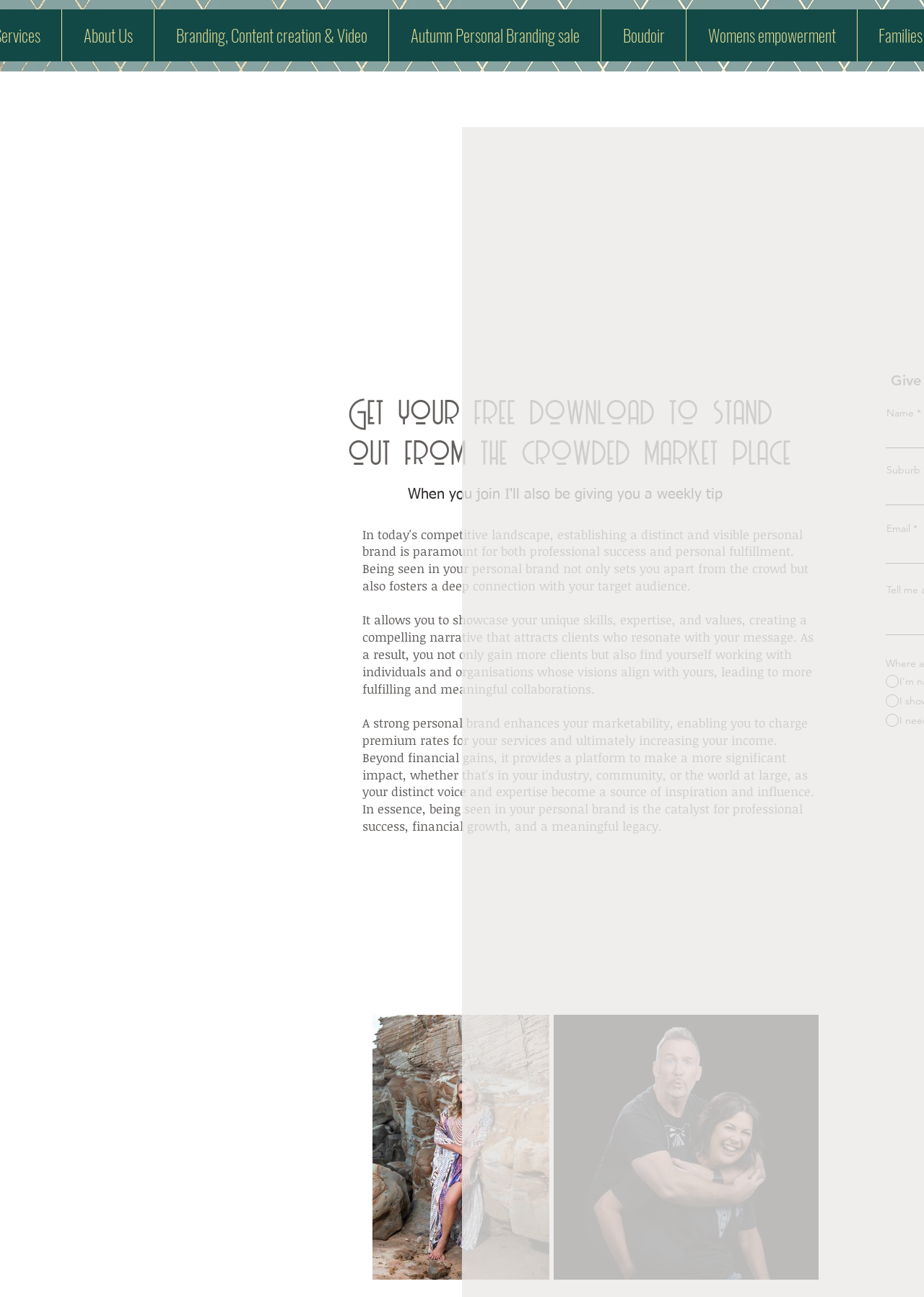Given the element description: "Womens empowerment", predict the bounding box coordinates of this UI element. The coordinates must be four float numbers between 0 and 1, given as [left, top, right, bottom].

[0.742, 0.007, 0.927, 0.047]